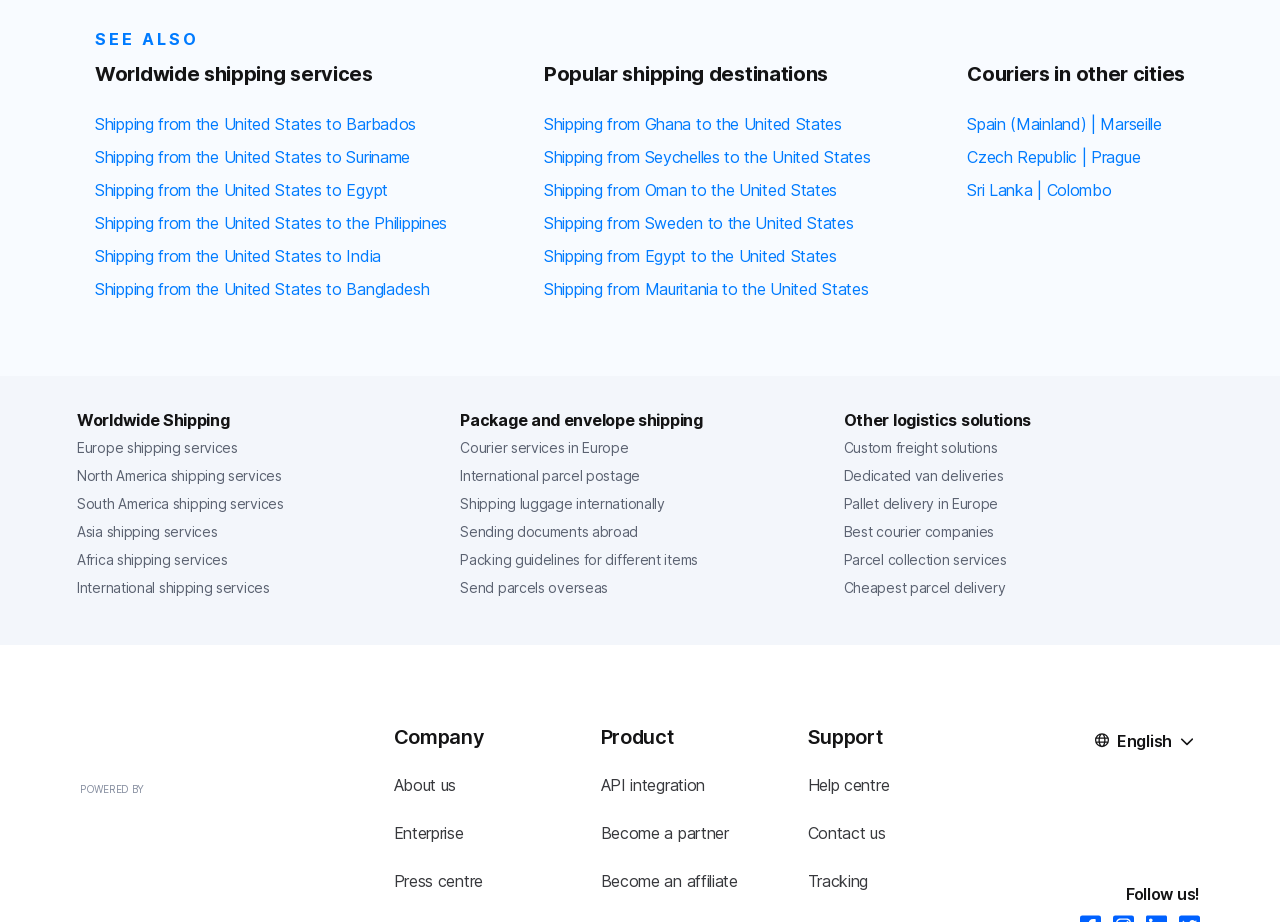Highlight the bounding box coordinates of the region I should click on to meet the following instruction: "Get help from 'Help centre'".

[0.631, 0.841, 0.695, 0.863]